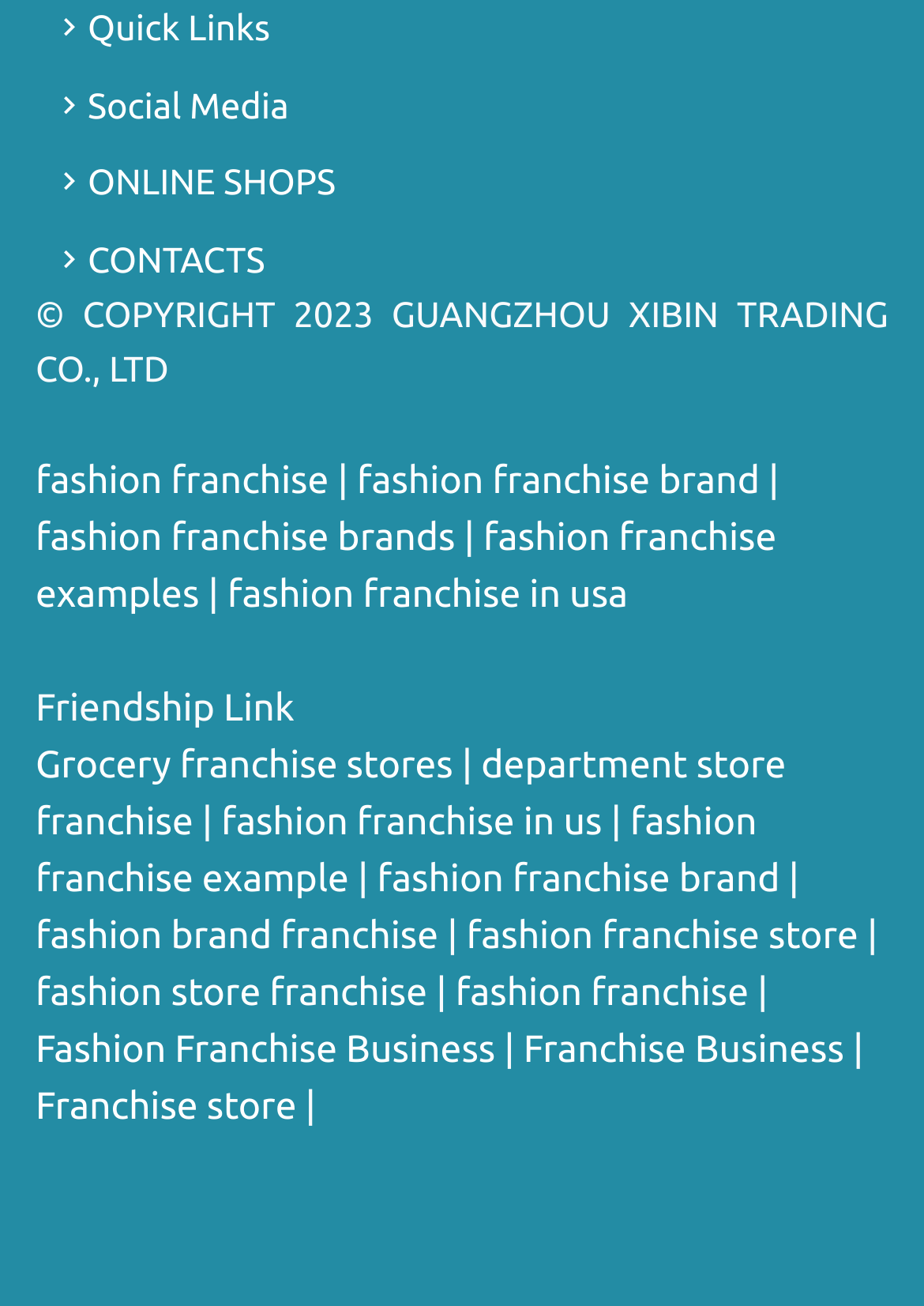Please determine the bounding box coordinates for the element with the description: "CONTACTS".

[0.038, 0.178, 0.962, 0.222]